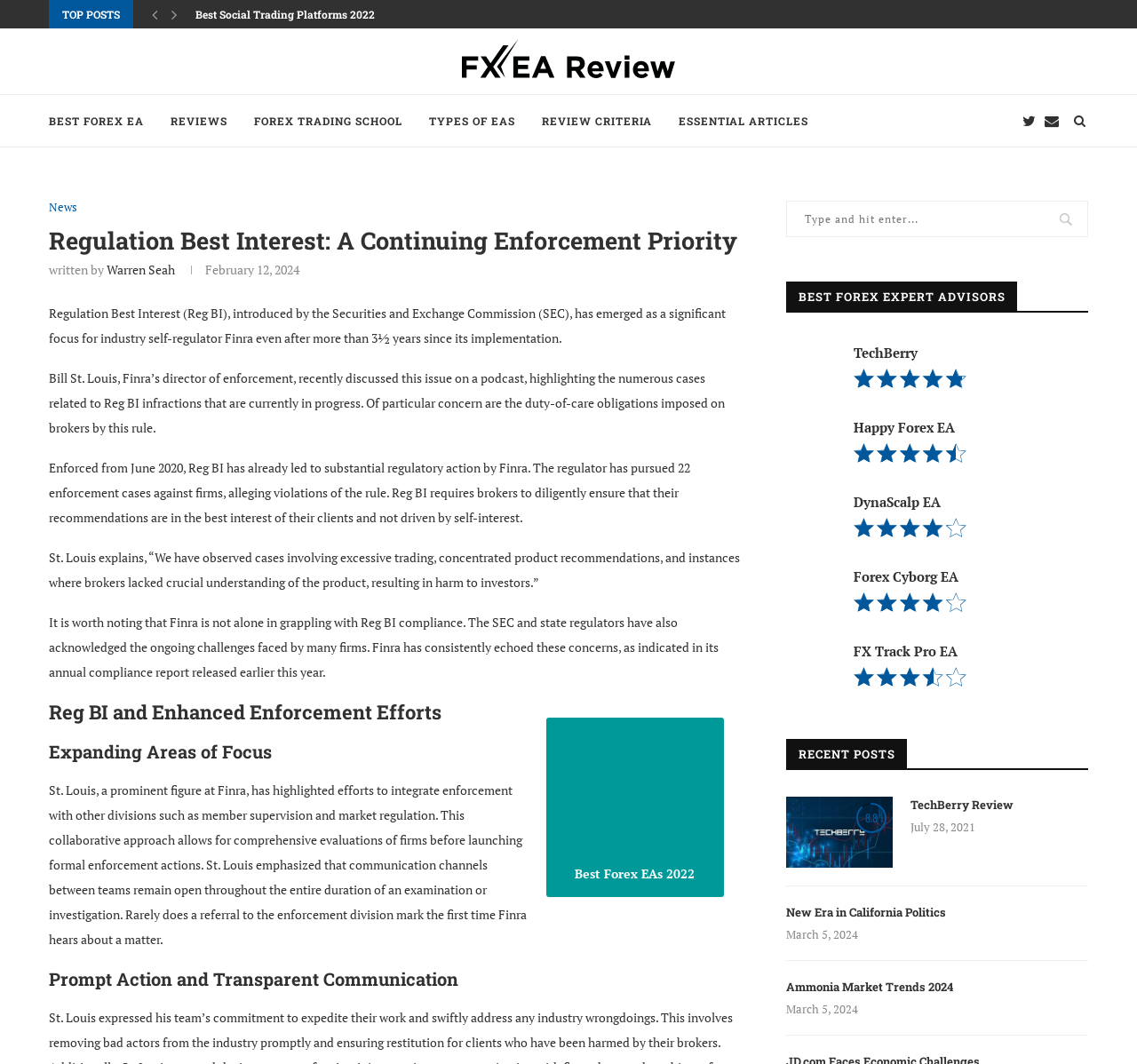Determine the primary headline of the webpage.

Regulation Best Interest: A Continuing Enforcement Priority